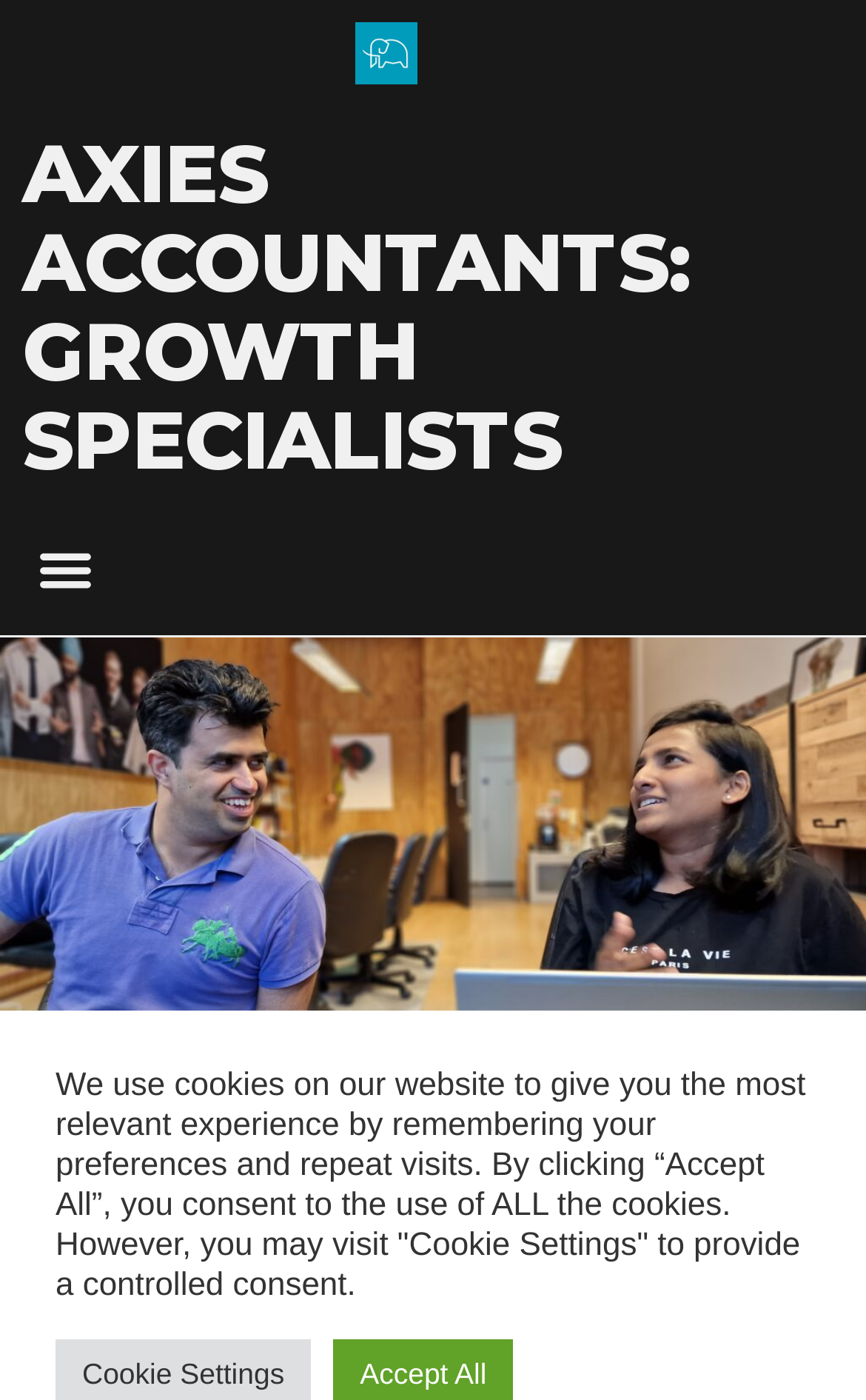Please identify the primary heading on the webpage and return its text.

HMRC BRINGS IN NEW VAT PENALTIES FOR BUSINESSES